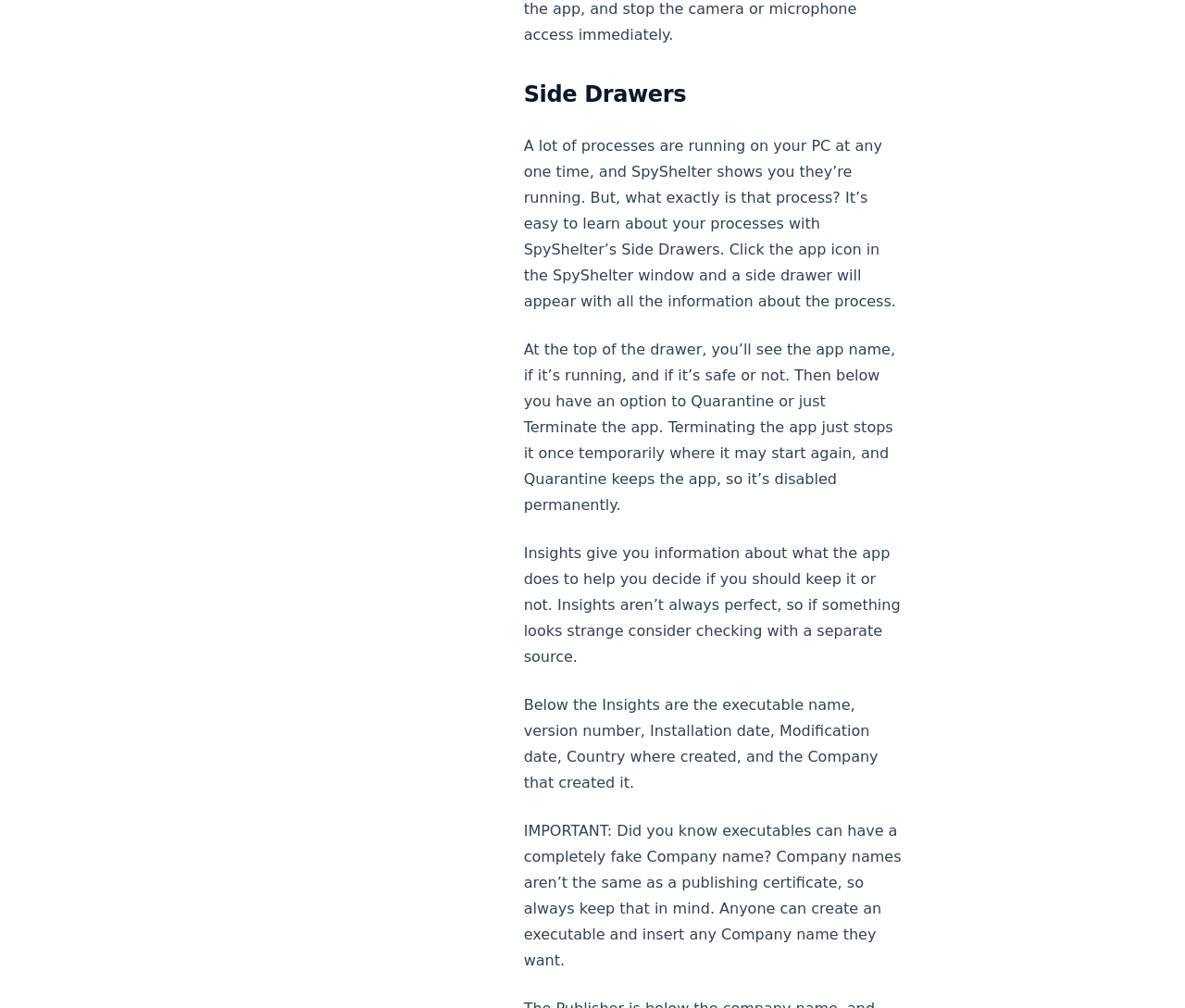Answer the question using only one word or a concise phrase: What is the date when the webpage was last updated?

June 3, 2024